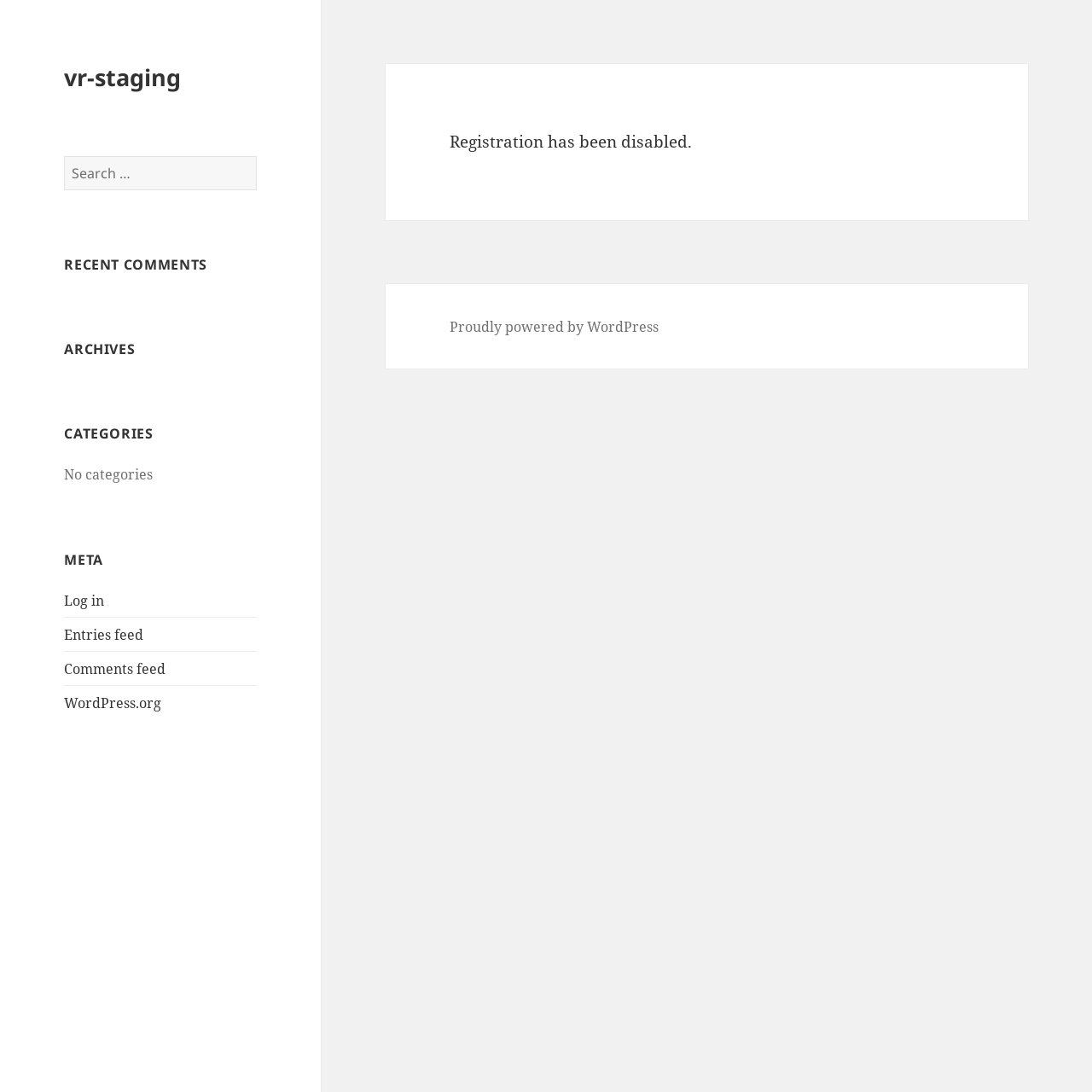Determine the bounding box coordinates of the clickable element to complete this instruction: "Click on PRIVACY POLICY". Provide the coordinates in the format of four float numbers between 0 and 1, [left, top, right, bottom].

None